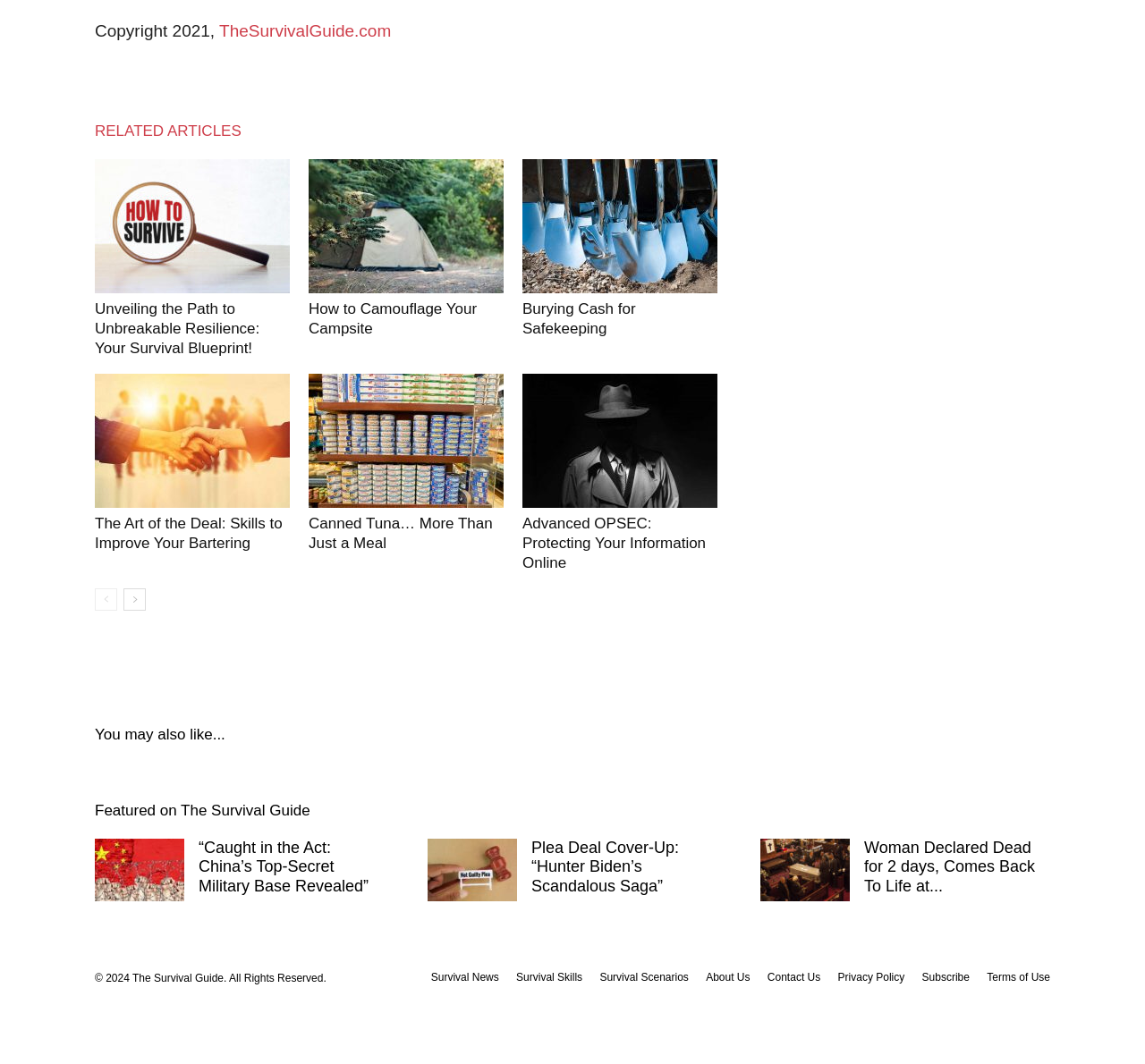Select the bounding box coordinates of the element I need to click to carry out the following instruction: "Go to the previous page".

[0.083, 0.553, 0.102, 0.574]